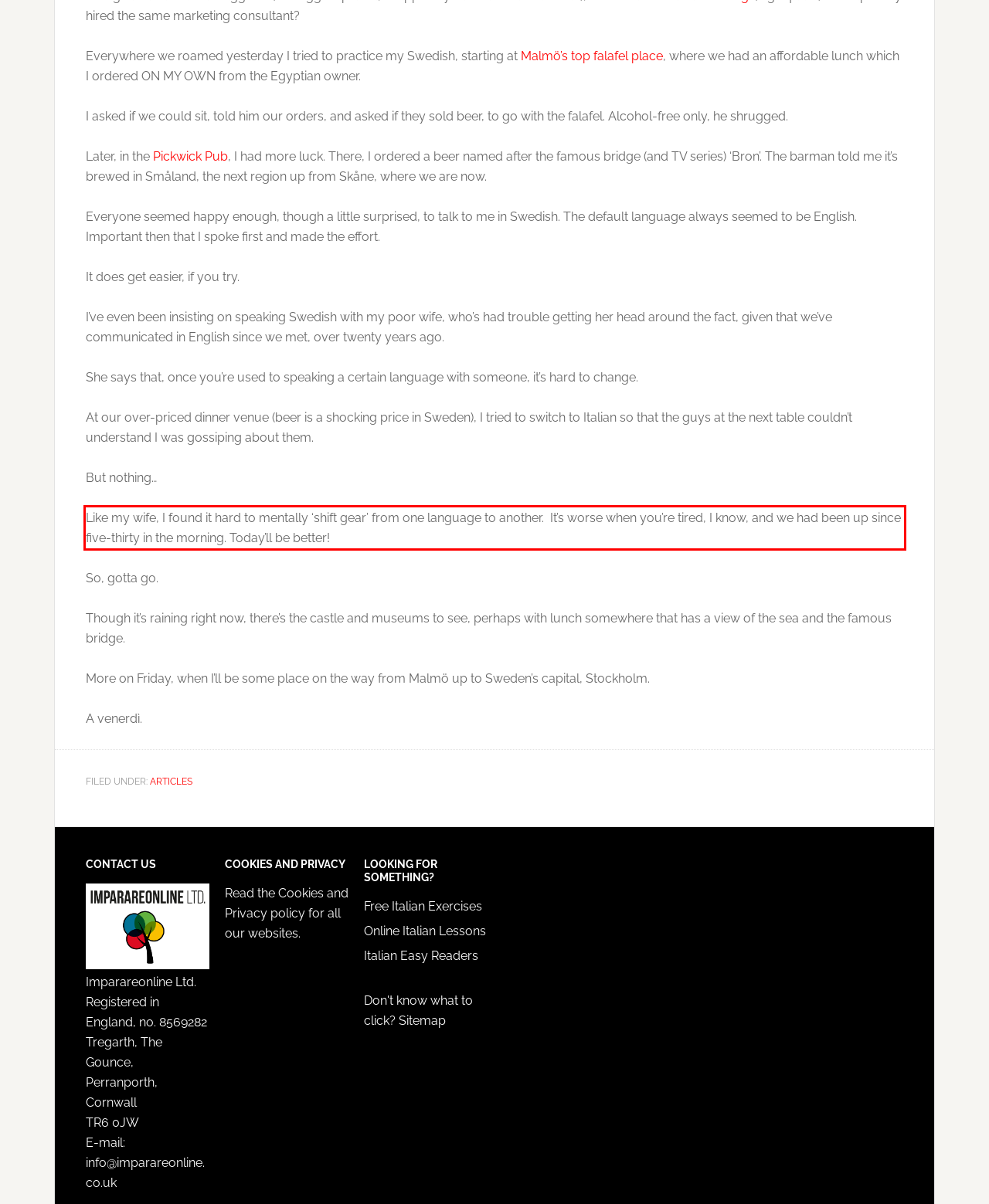Please perform OCR on the UI element surrounded by the red bounding box in the given webpage screenshot and extract its text content.

Like my wife, I found it hard to mentally ‘shift gear’ from one language to another. It’s worse when you’re tired, I know, and we had been up since five-thirty in the morning. Today’ll be better!